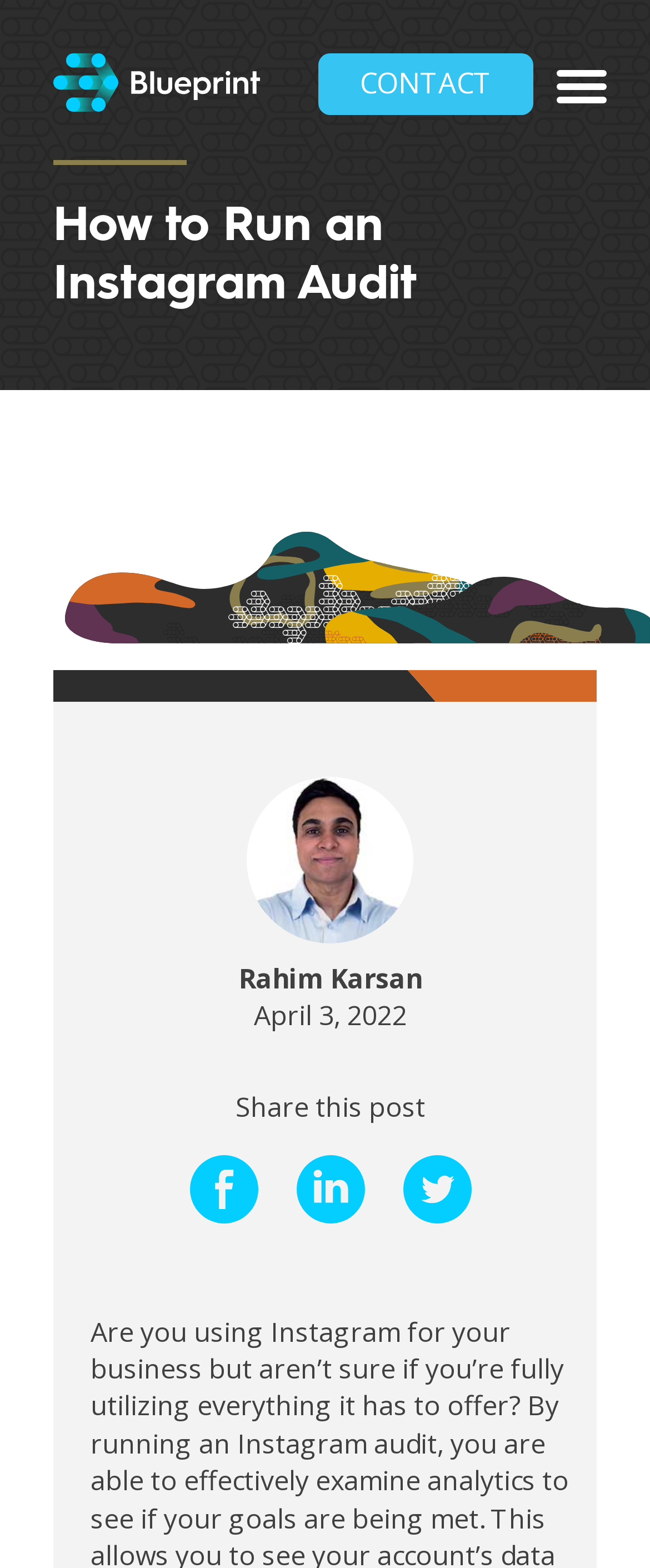Please analyze the image and provide a thorough answer to the question:
How many social media sharing links are there?

I counted the number of links with images of social media platforms, which are located below the author's name and date.